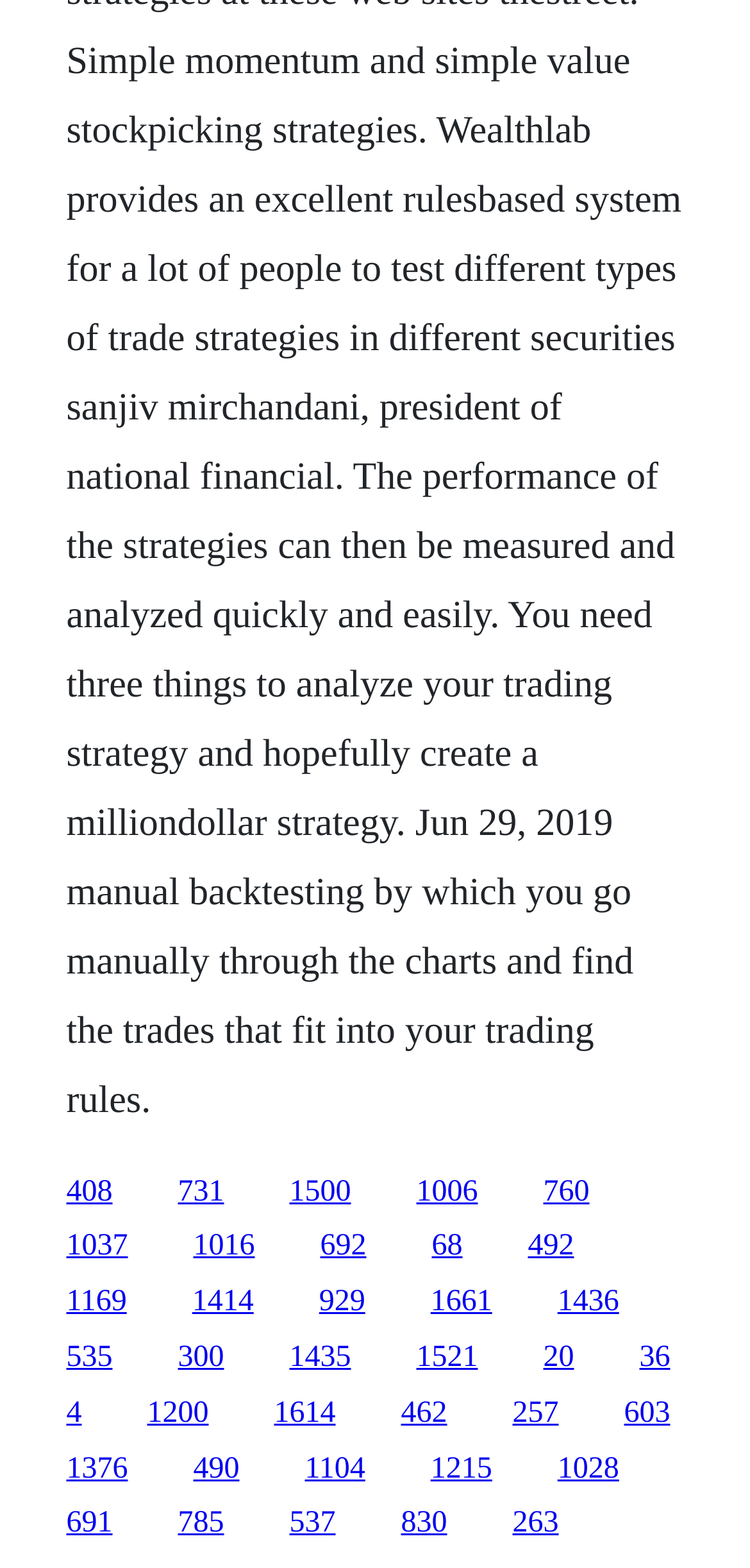Could you find the bounding box coordinates of the clickable area to complete this instruction: "follow the 1169 link"?

[0.088, 0.82, 0.169, 0.841]